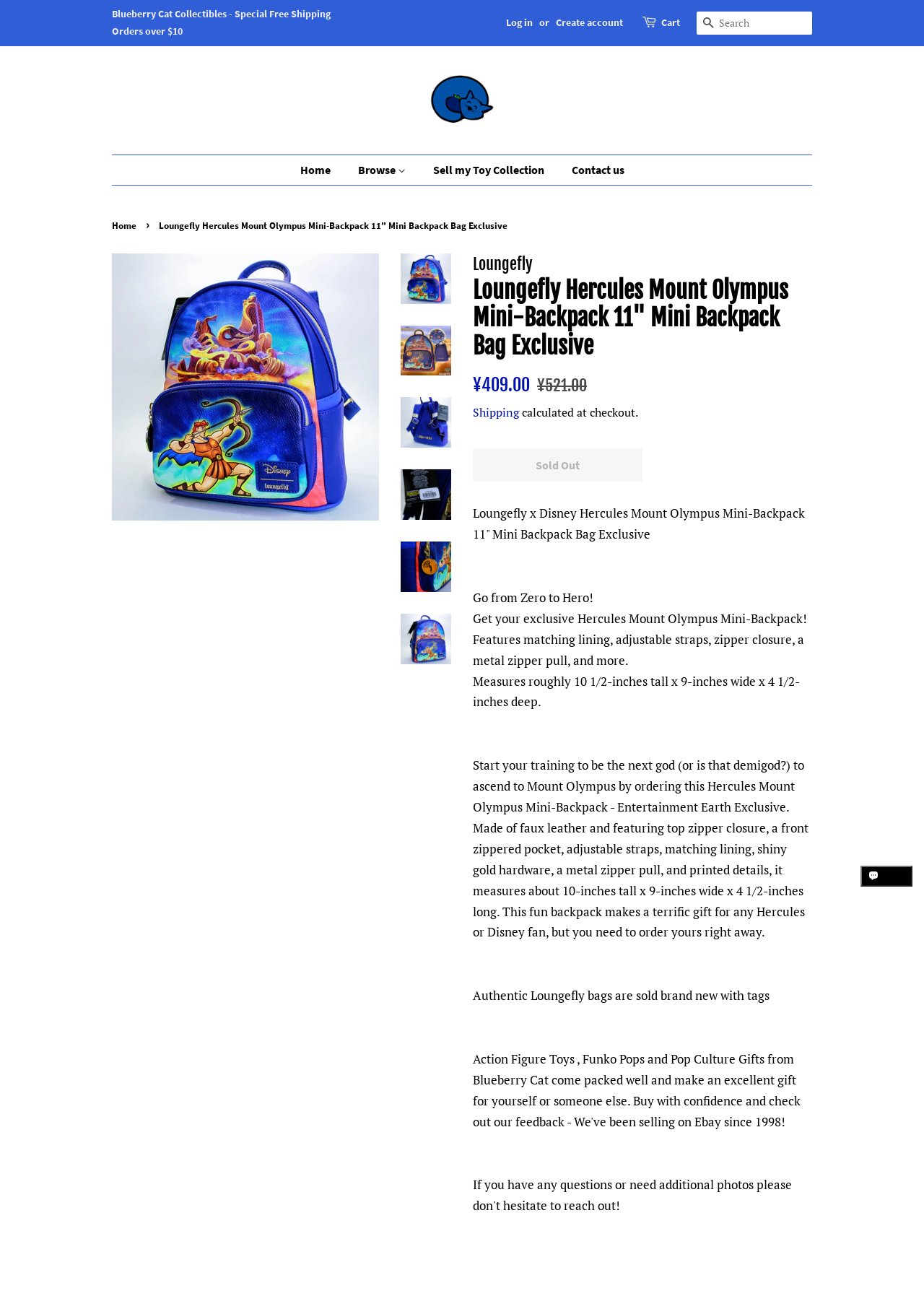Use a single word or phrase to respond to the question:
What is the price of the Loungefly Hercules Mount Olympus Mini-Backpack?

¥409.00